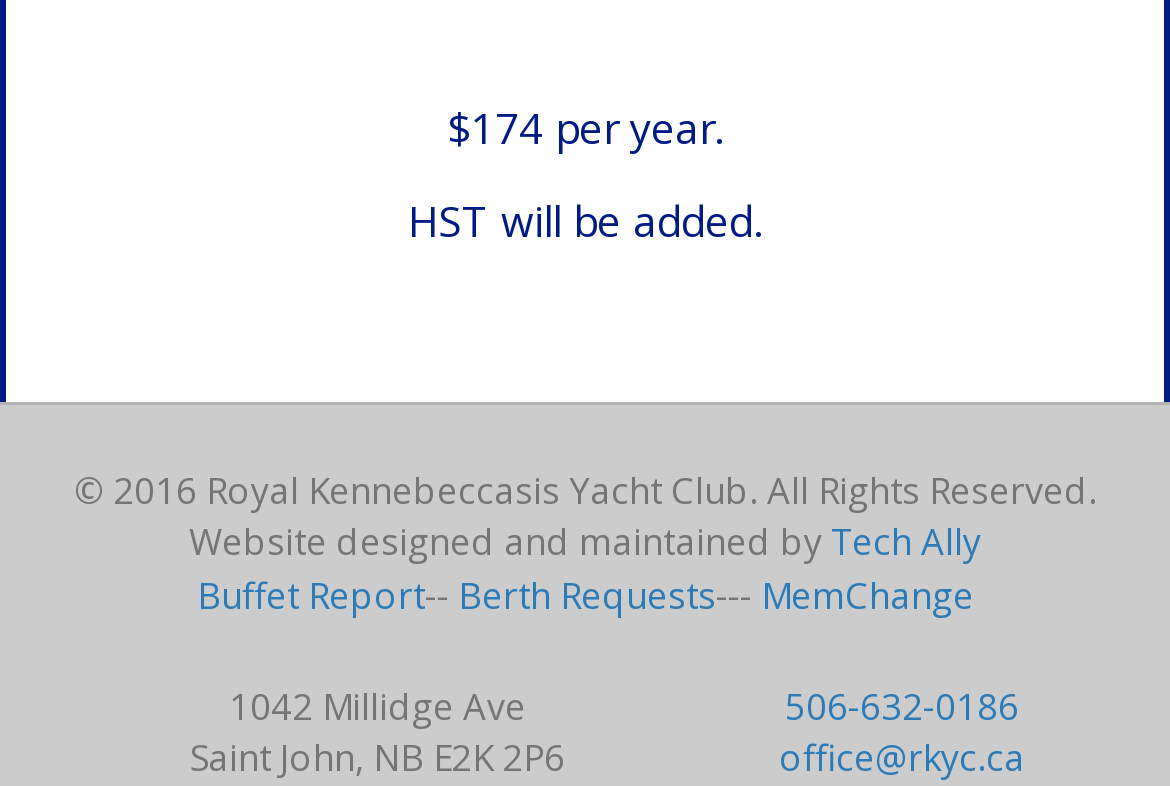Given the content of the image, can you provide a detailed answer to the question?
What is the phone number of the yacht club?

The phone number of the yacht club is listed in a table at the bottom of the webpage as '506-632-0186', which is also a clickable link.